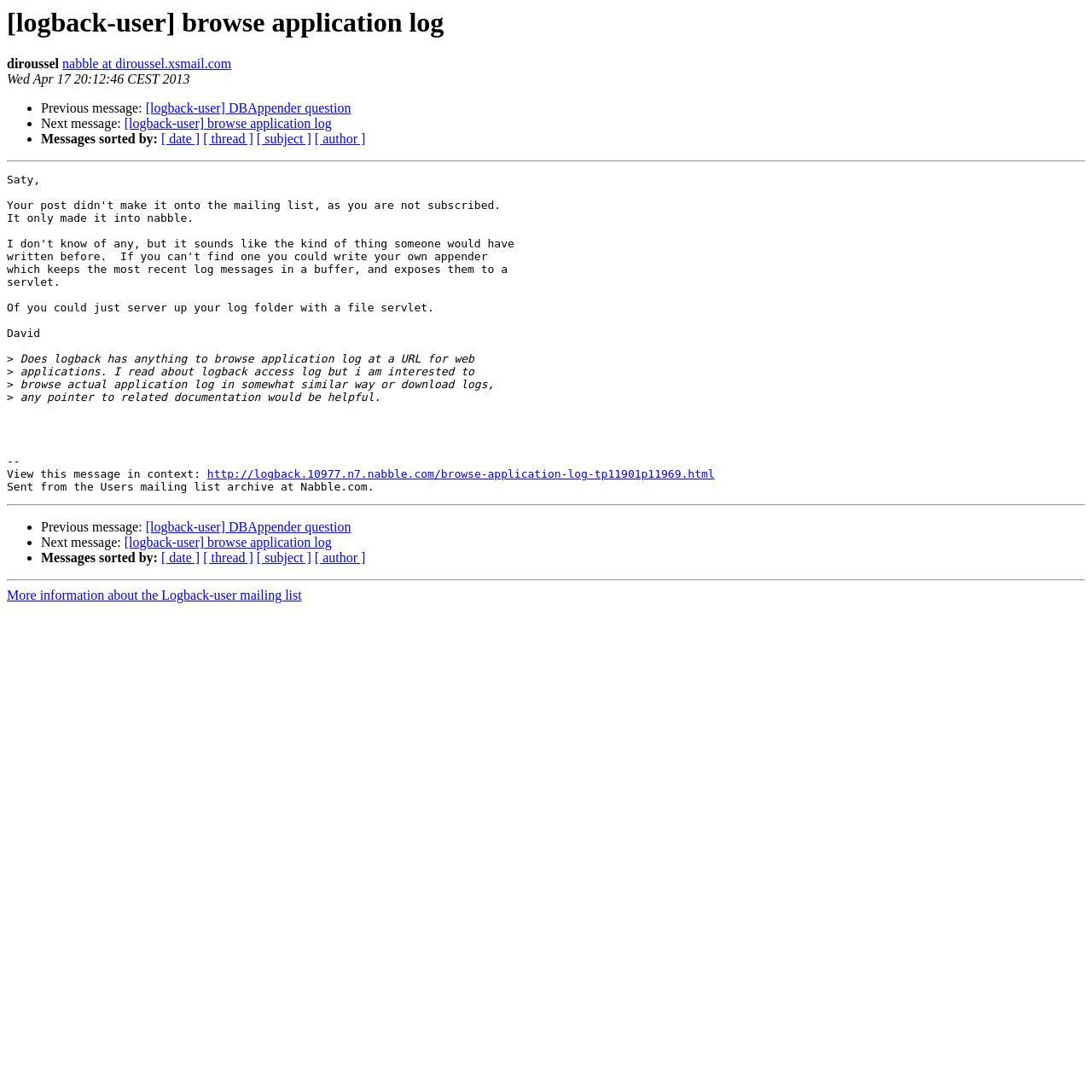How can the user view the message in context?
Using the information from the image, provide a comprehensive answer to the question.

I found the way to view the message in context by looking at the link element with the text 'http://logback.10977.n7.nabble.com/browse-application-log-tp11901p11969.html' which is located near the bottom of the webpage, indicating that it is the link to view the message in context.